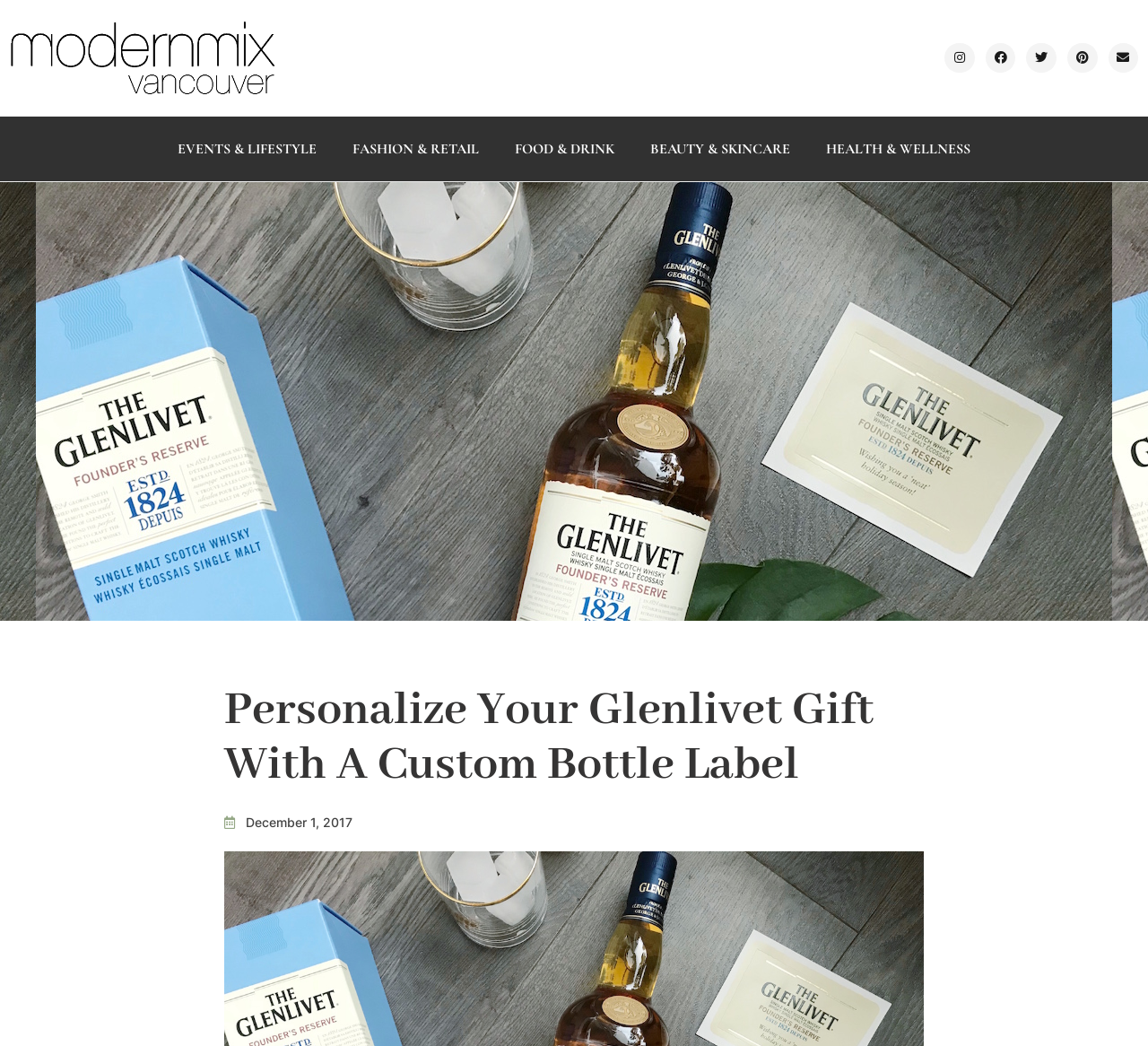Answer the following in one word or a short phrase: 
What is the social media platform with an icon of a camera?

Instagram